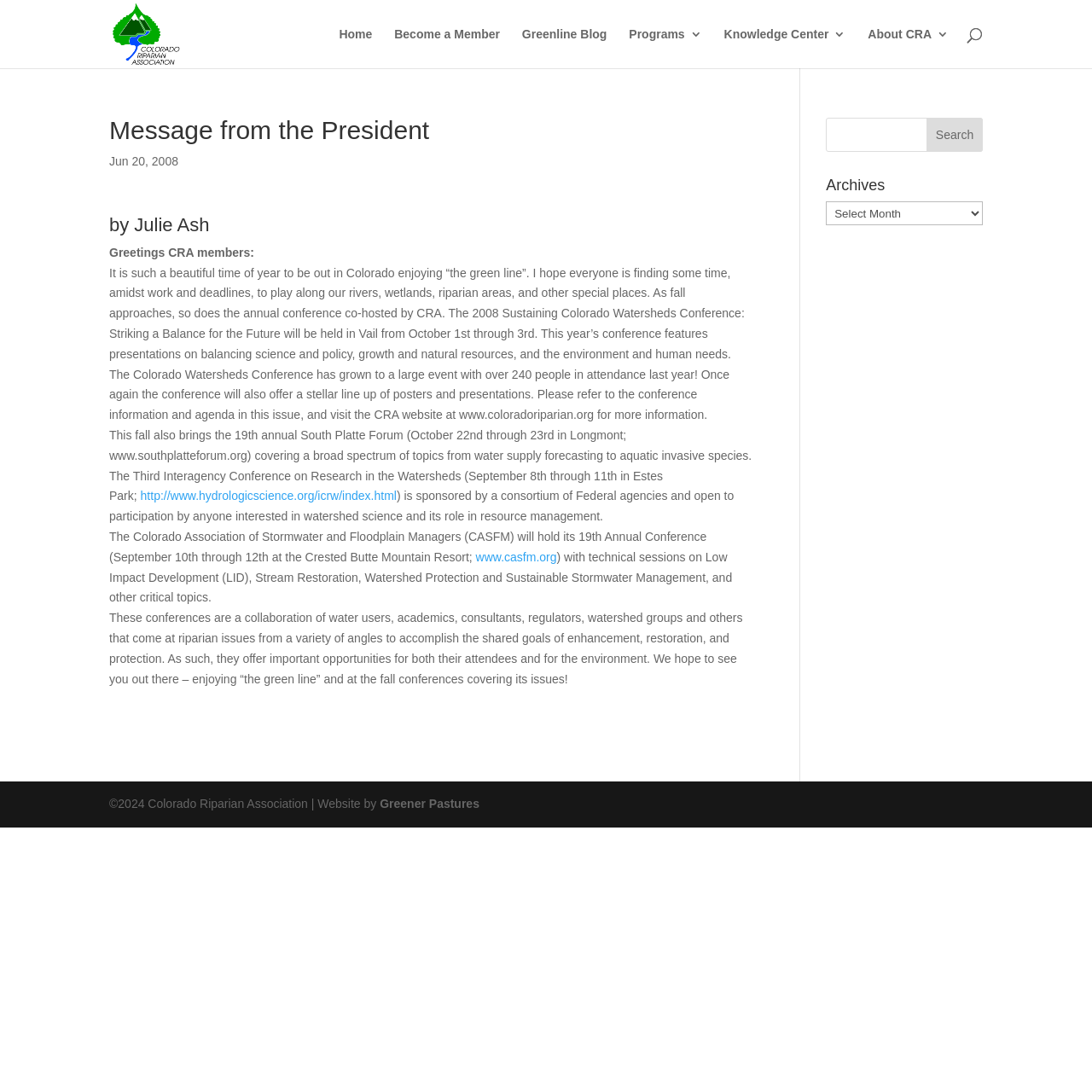Locate the bounding box coordinates of the element that needs to be clicked to carry out the instruction: "Search for something". The coordinates should be given as four float numbers ranging from 0 to 1, i.e., [left, top, right, bottom].

[0.756, 0.108, 0.9, 0.139]